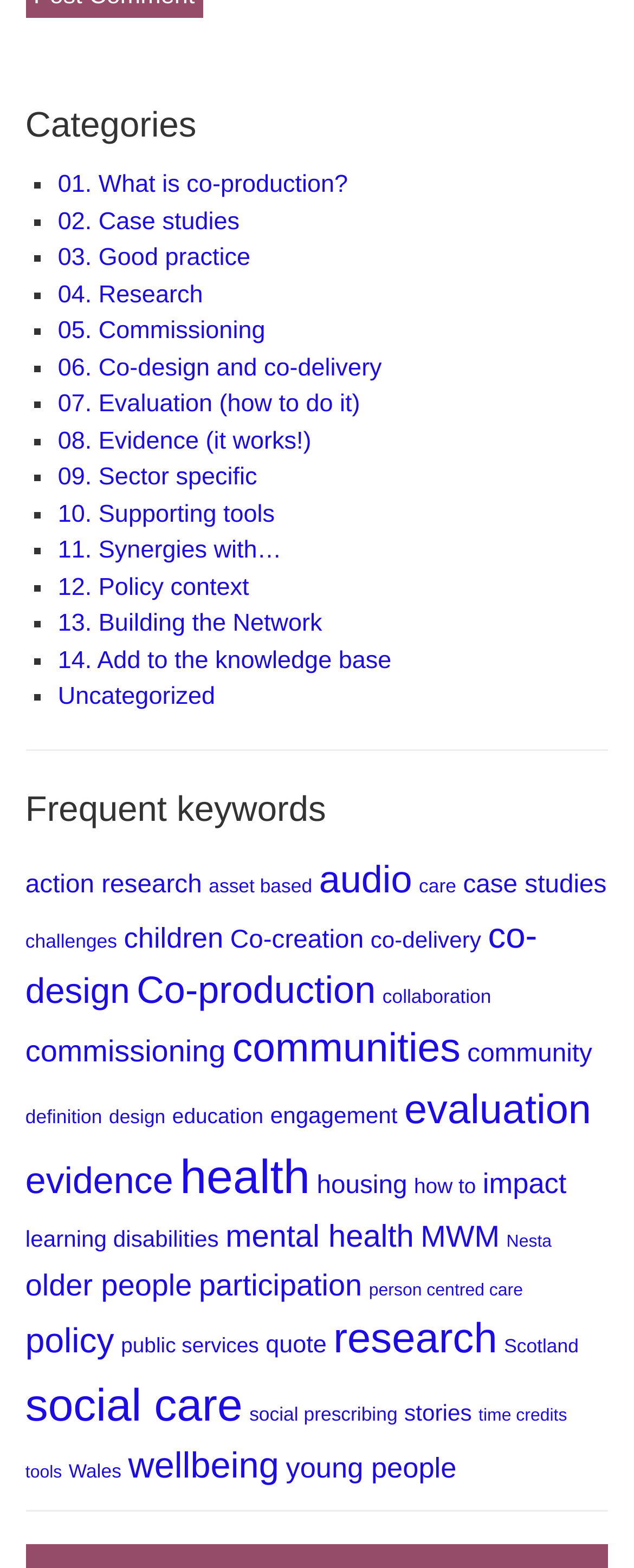How many frequent keywords are listed?
Refer to the image and provide a one-word or short phrase answer.

30